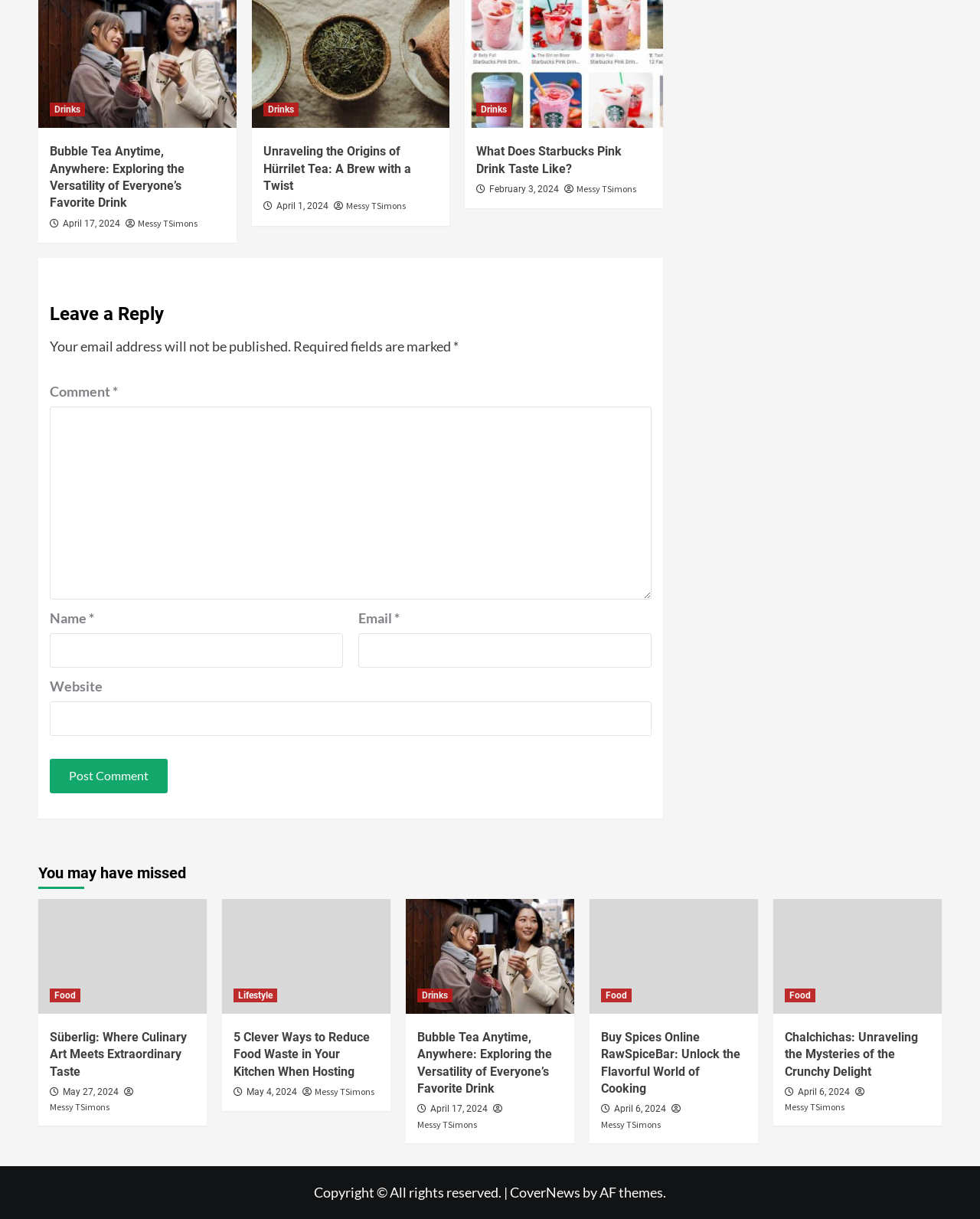Provide a one-word or short-phrase answer to the question:
What is the purpose of the text box at the bottom of the page?

Leave a reply